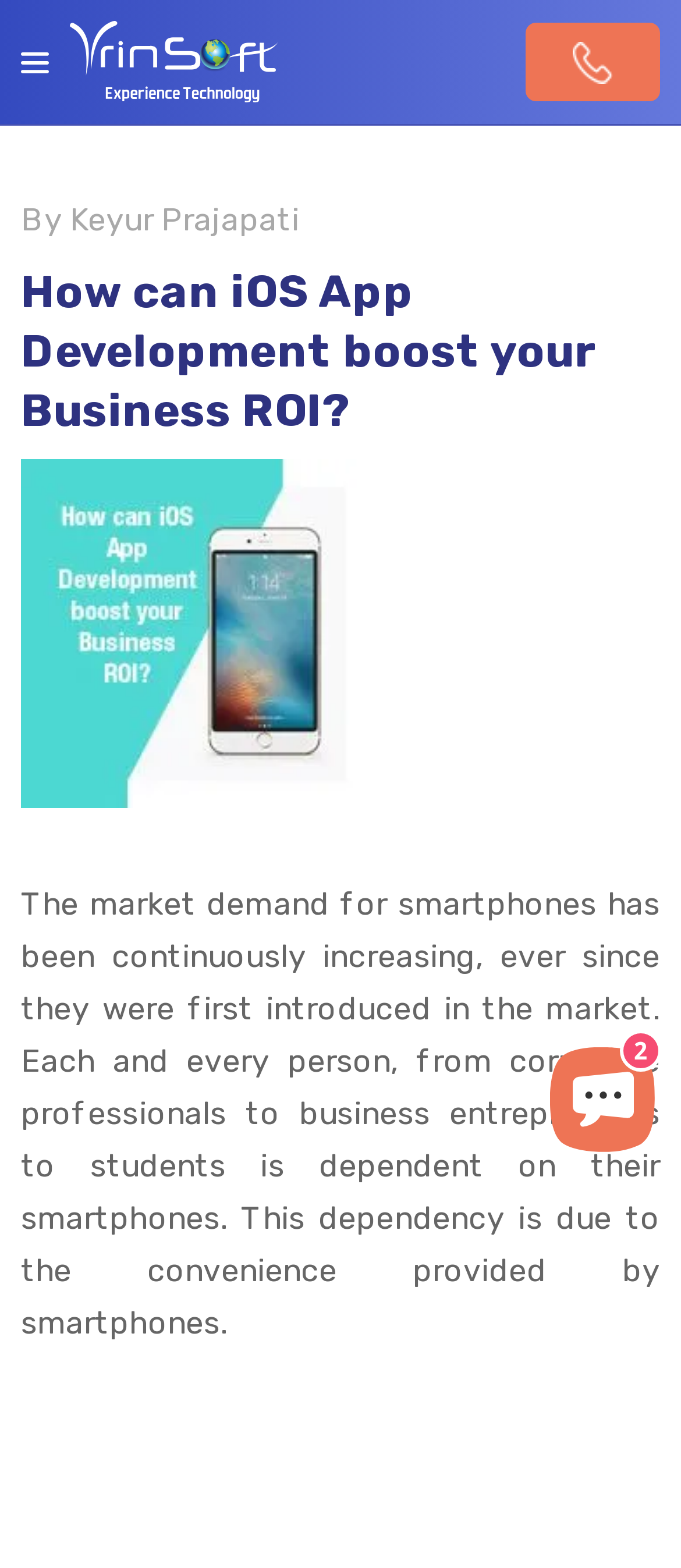Provide your answer in one word or a succinct phrase for the question: 
What is the purpose of the button at the bottom right corner?

Launch chat button